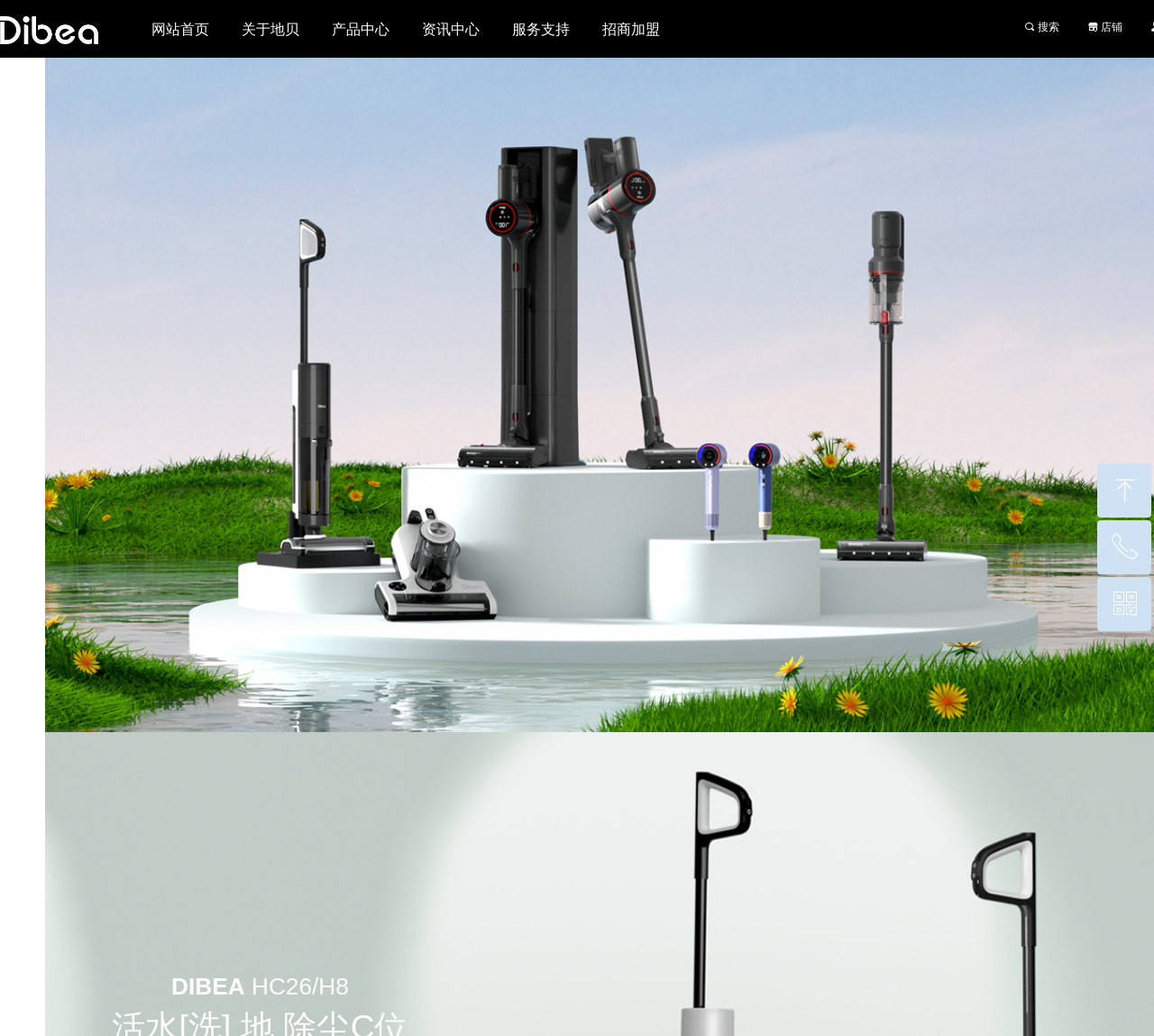Please locate the bounding box coordinates of the element that needs to be clicked to achieve the following instruction: "Click the custom sheet metal parts link". The coordinates should be four float numbers between 0 and 1, i.e., [left, top, right, bottom].

None